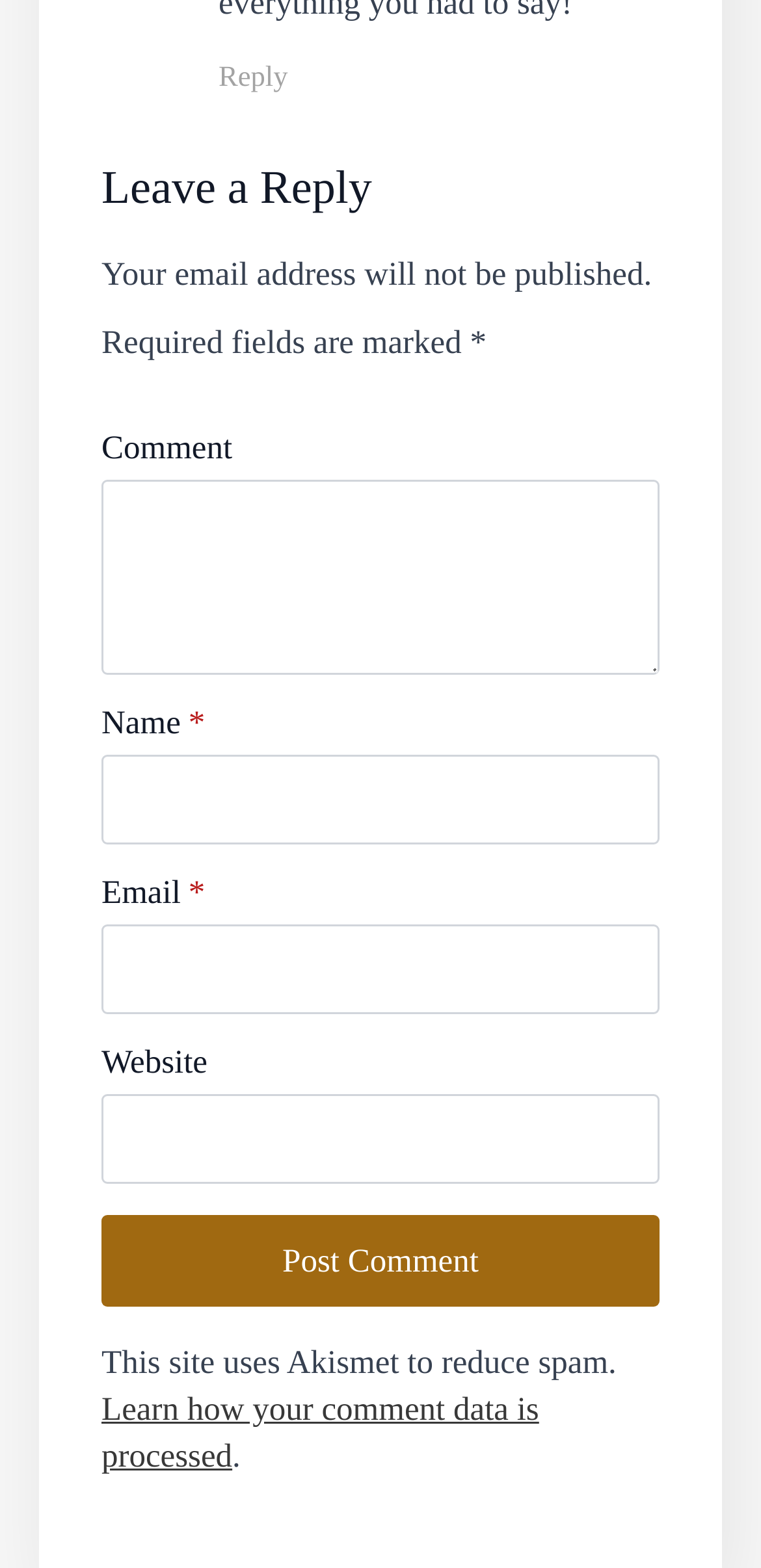Find the bounding box coordinates for the element described here: "Reply".

[0.287, 0.04, 0.378, 0.06]